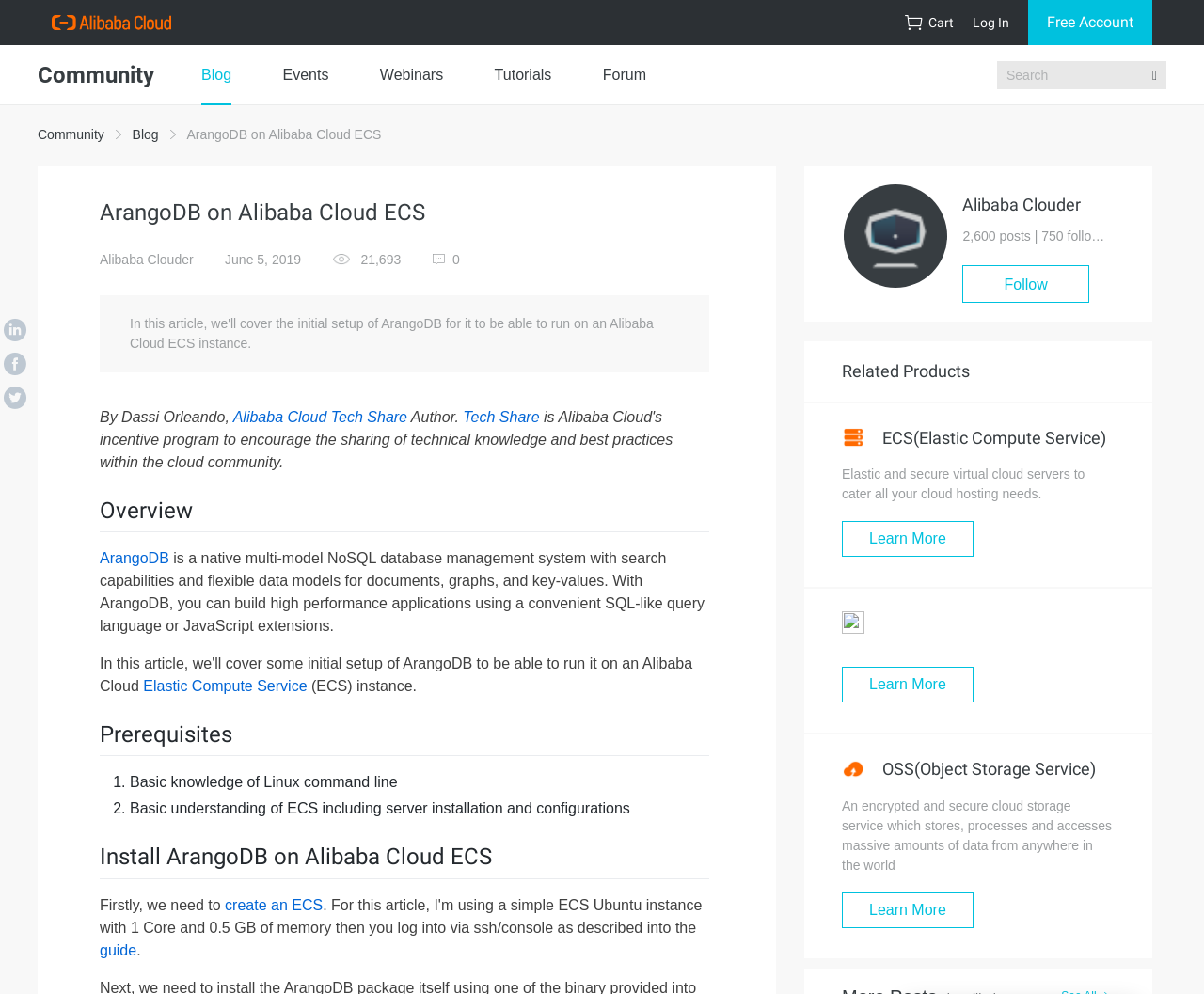How many prerequisites are listed on the webpage?
Please use the image to provide a one-word or short phrase answer.

2